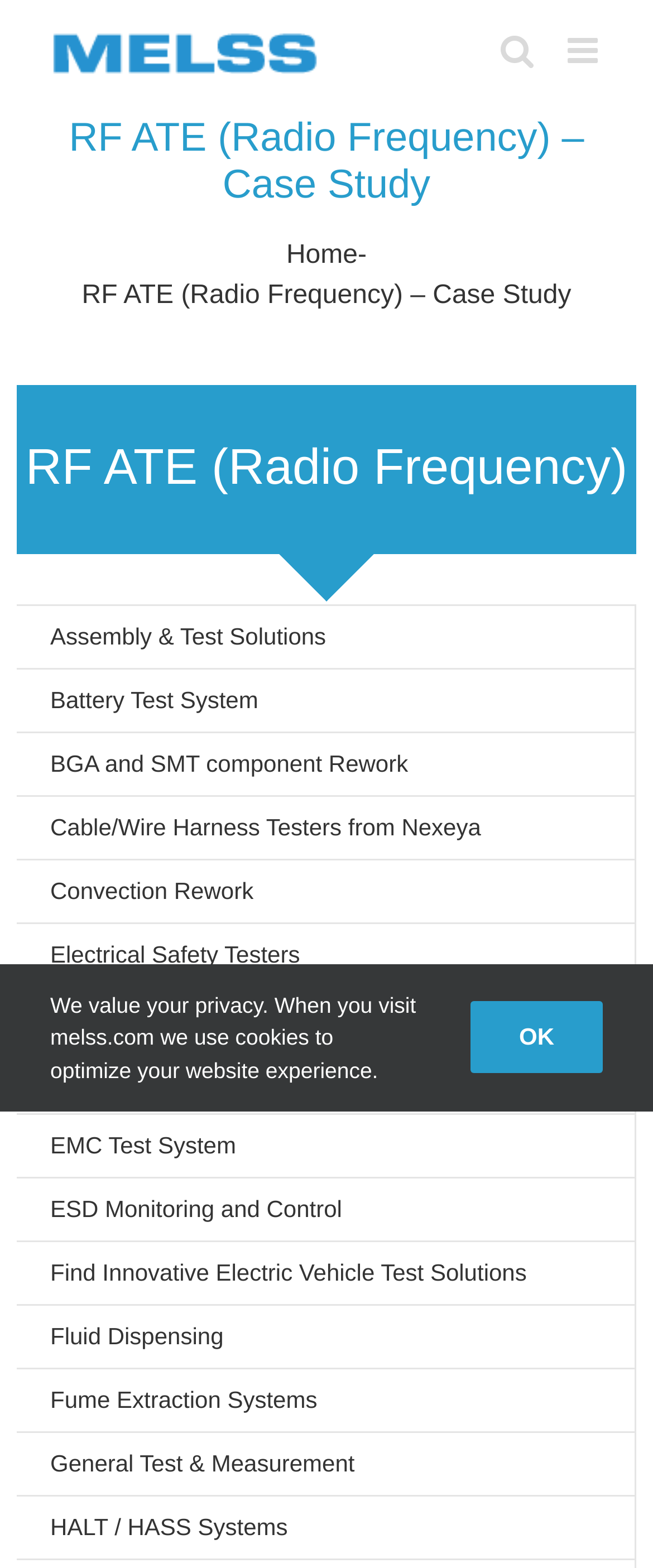Locate the UI element described by Electro-Dynamic Vibration Systems in the provided webpage screenshot. Return the bounding box coordinates in the format (top-left x, top-left y, bottom-right x, bottom-right y), ensuring all values are between 0 and 1.

[0.026, 0.63, 0.972, 0.67]